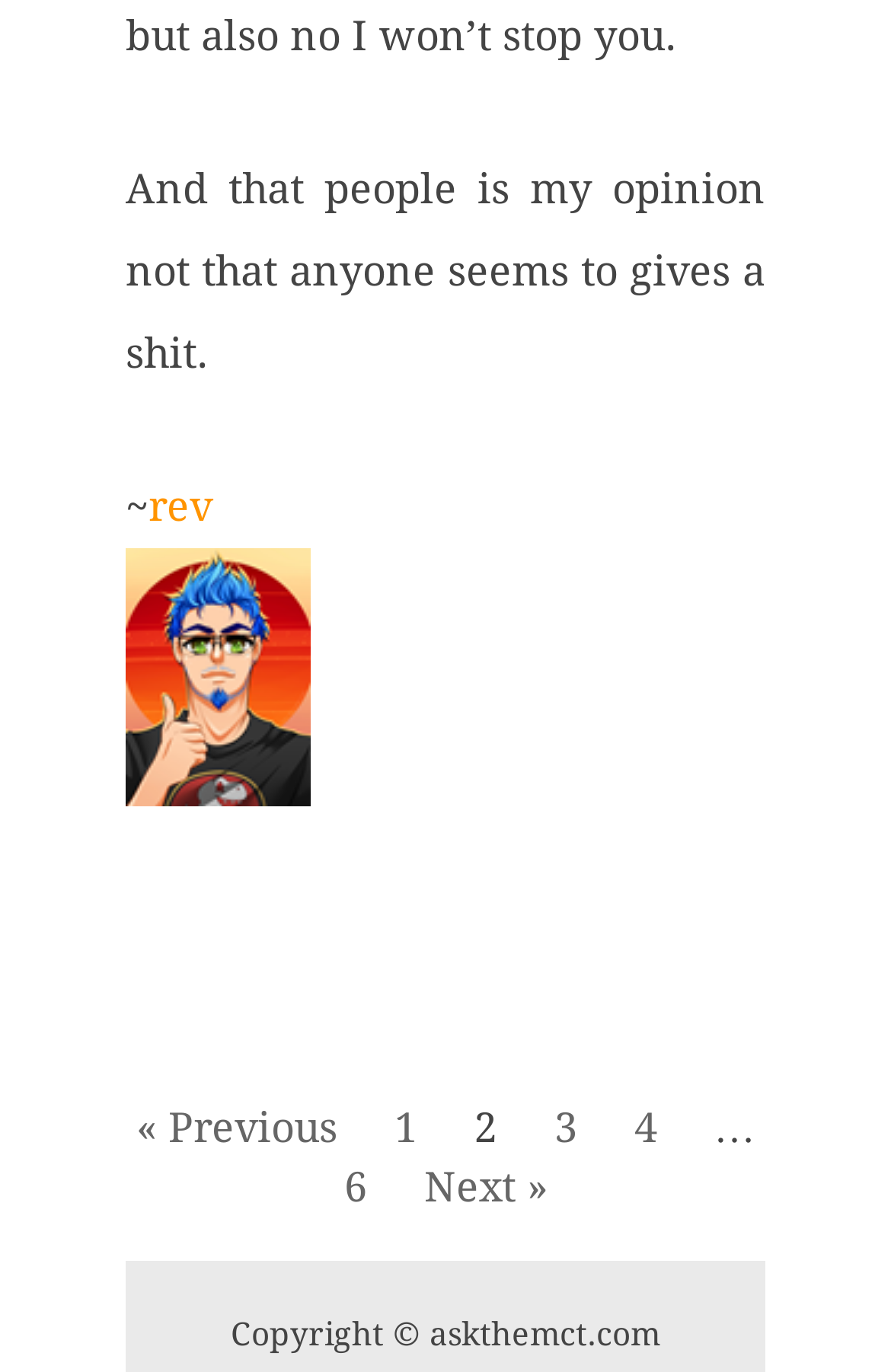How many links are there in the webpage?
Carefully examine the image and provide a detailed answer to the question.

There are several links on the webpage, including 'rev', '', '« Previous', '3', '4', and 'Next »'. Counting these links, we can see that there are 6 links in total.